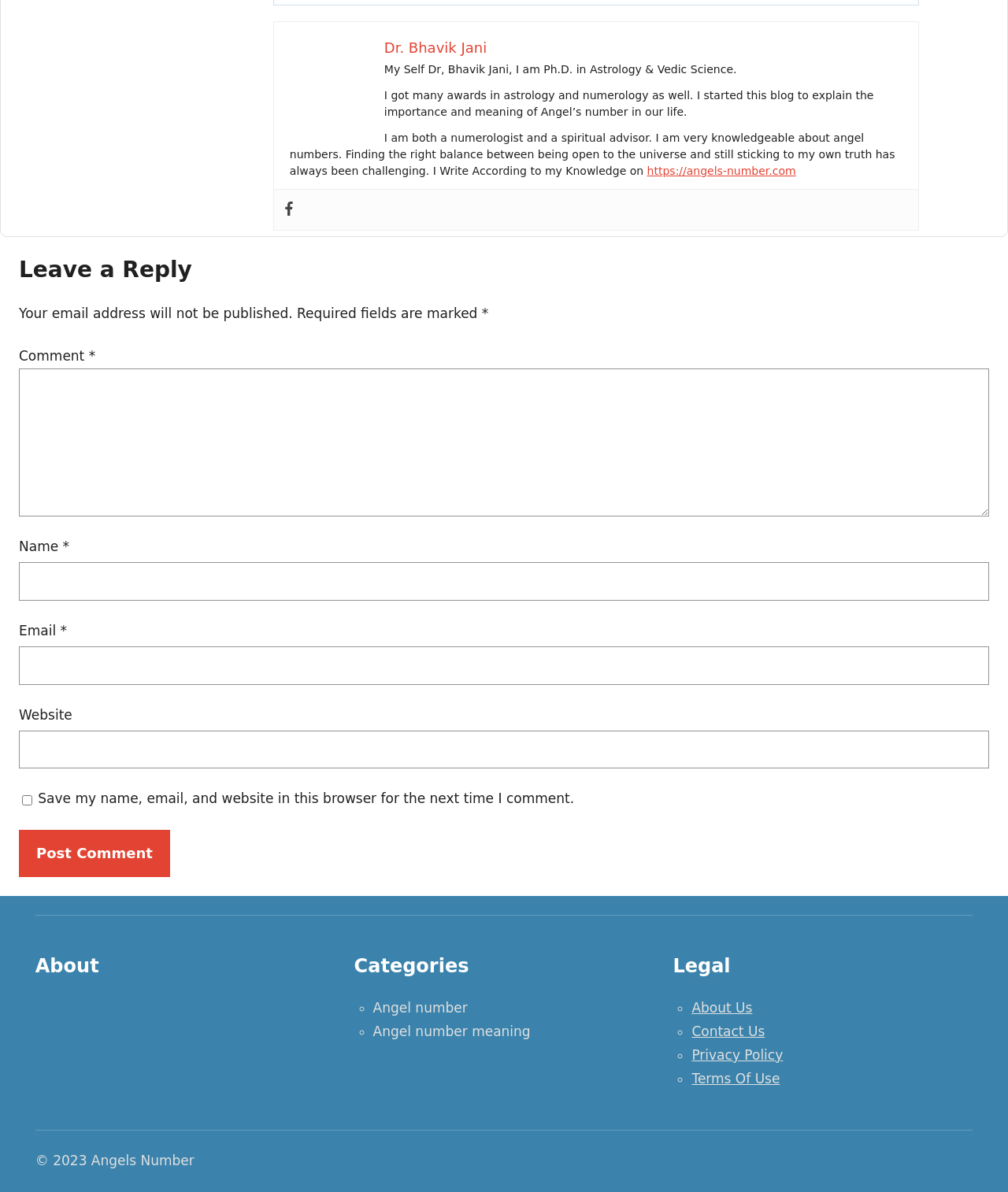What is the purpose of the blog according to Dr. Bhavik Jani?
Please use the visual content to give a single word or phrase answer.

Explain Angel's number importance